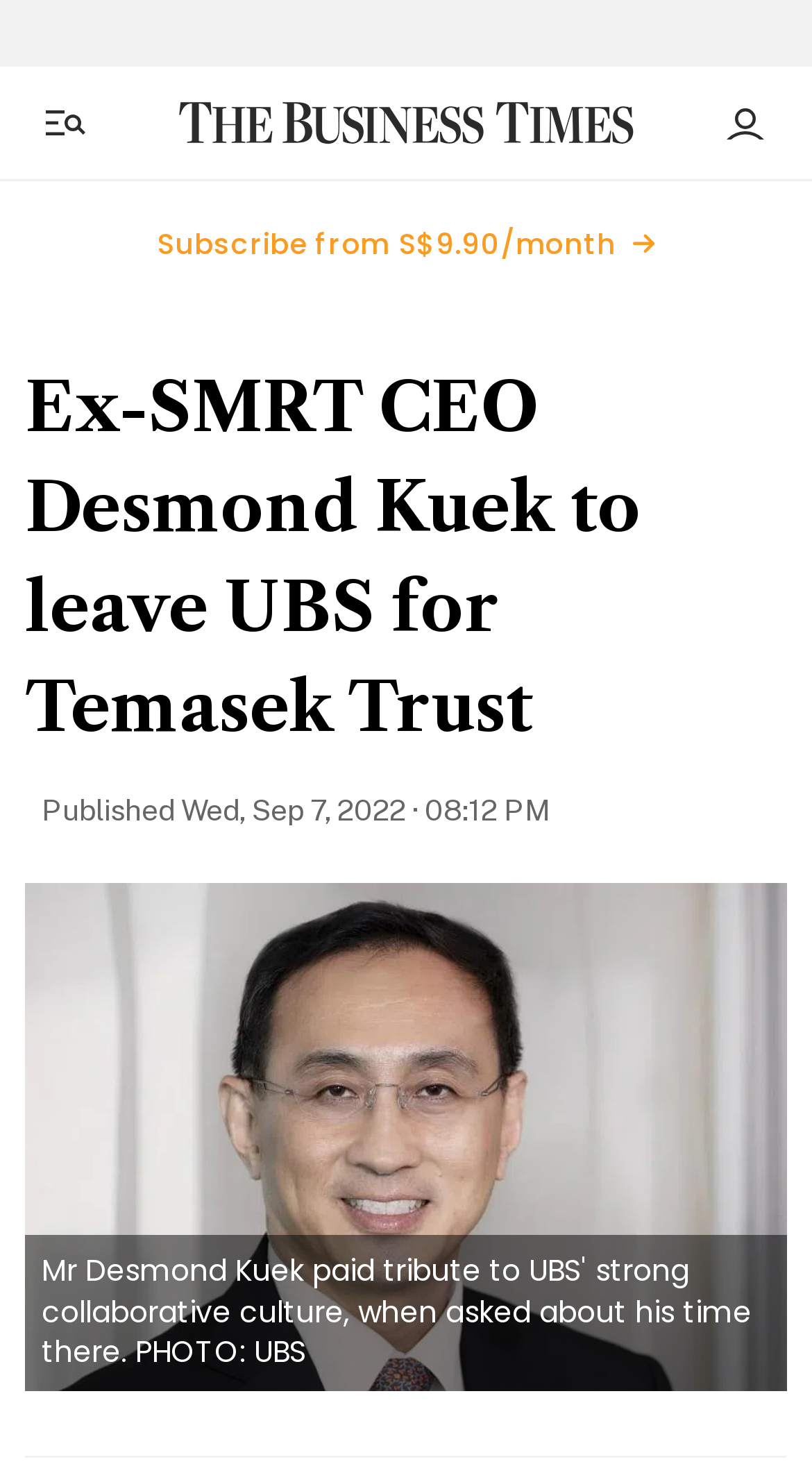Locate the heading on the webpage and return its text.

Ex-SMRT CEO Desmond Kuek to leave UBS for Temasek Trust